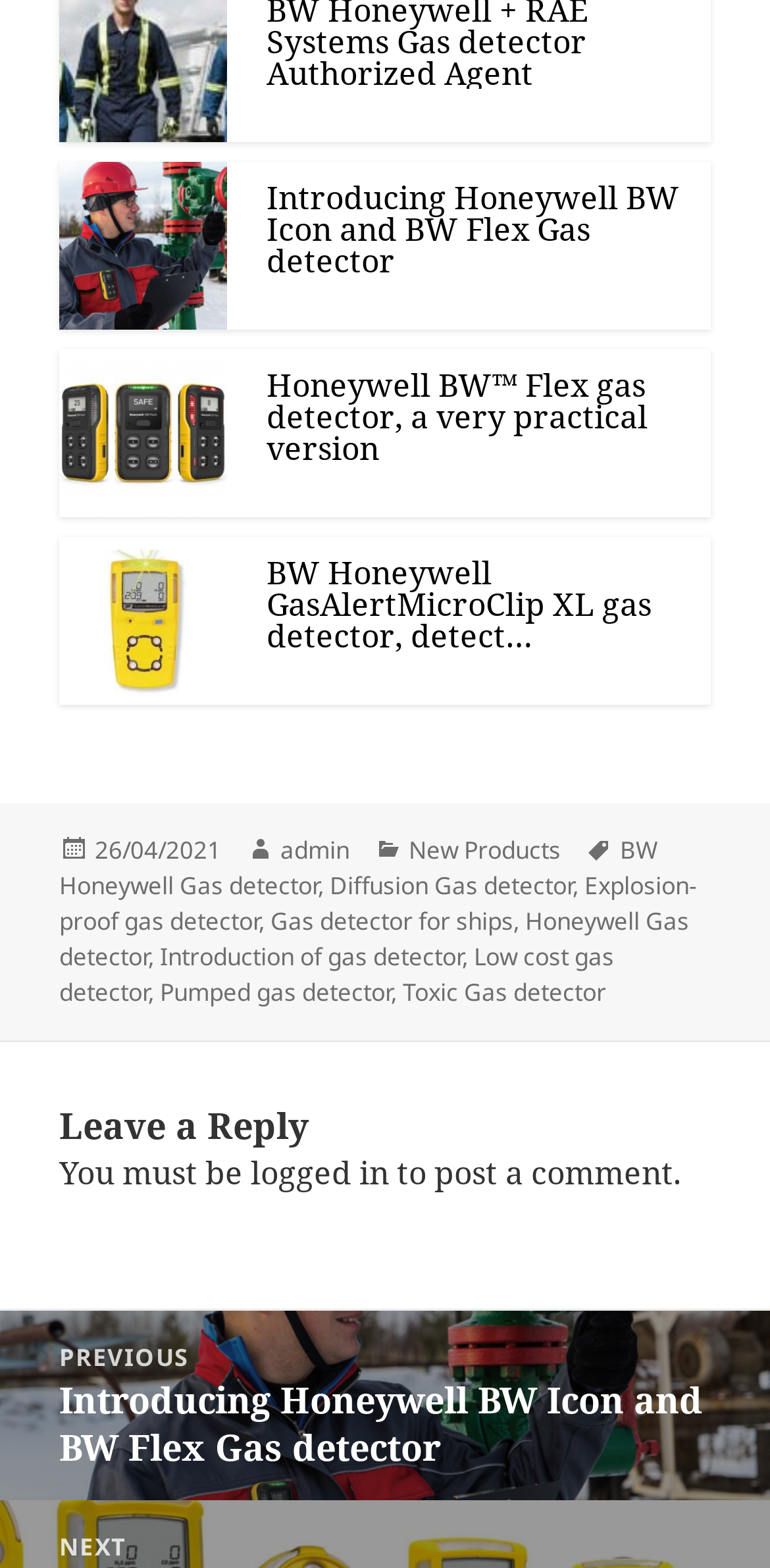What is the purpose of the 'logged in' link?
Answer the question with a detailed explanation, including all necessary information.

The 'logged in' link is part of the sentence 'You must be logged in to post a comment.', which indicates that the purpose of the link is to allow users to log in and post a comment.